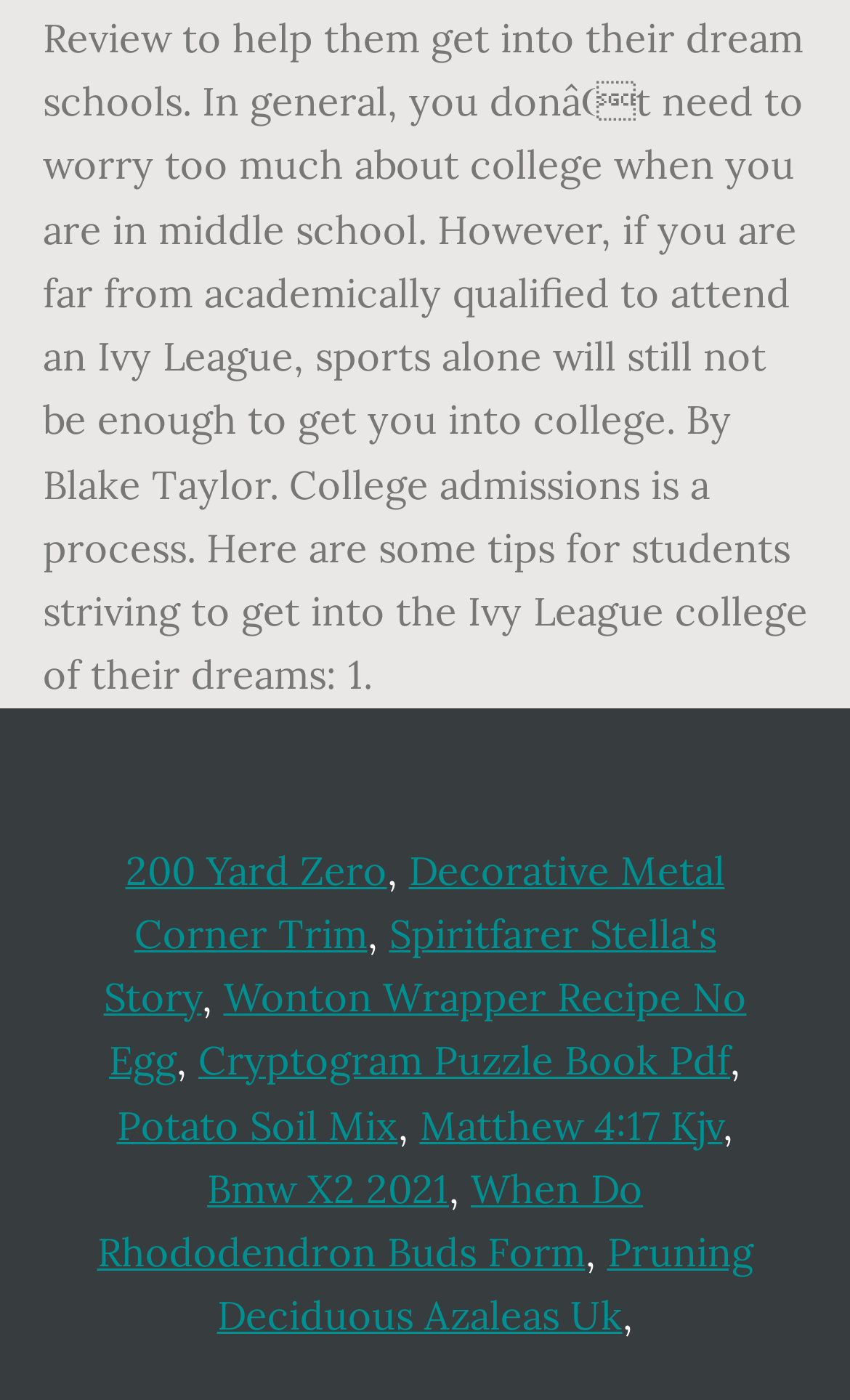Bounding box coordinates are given in the format (top-left x, top-left y, bottom-right x, bottom-right y). All values should be floating point numbers between 0 and 1. Provide the bounding box coordinate for the UI element described as: Wonton Wrapper Recipe No Egg

[0.128, 0.694, 0.878, 0.776]